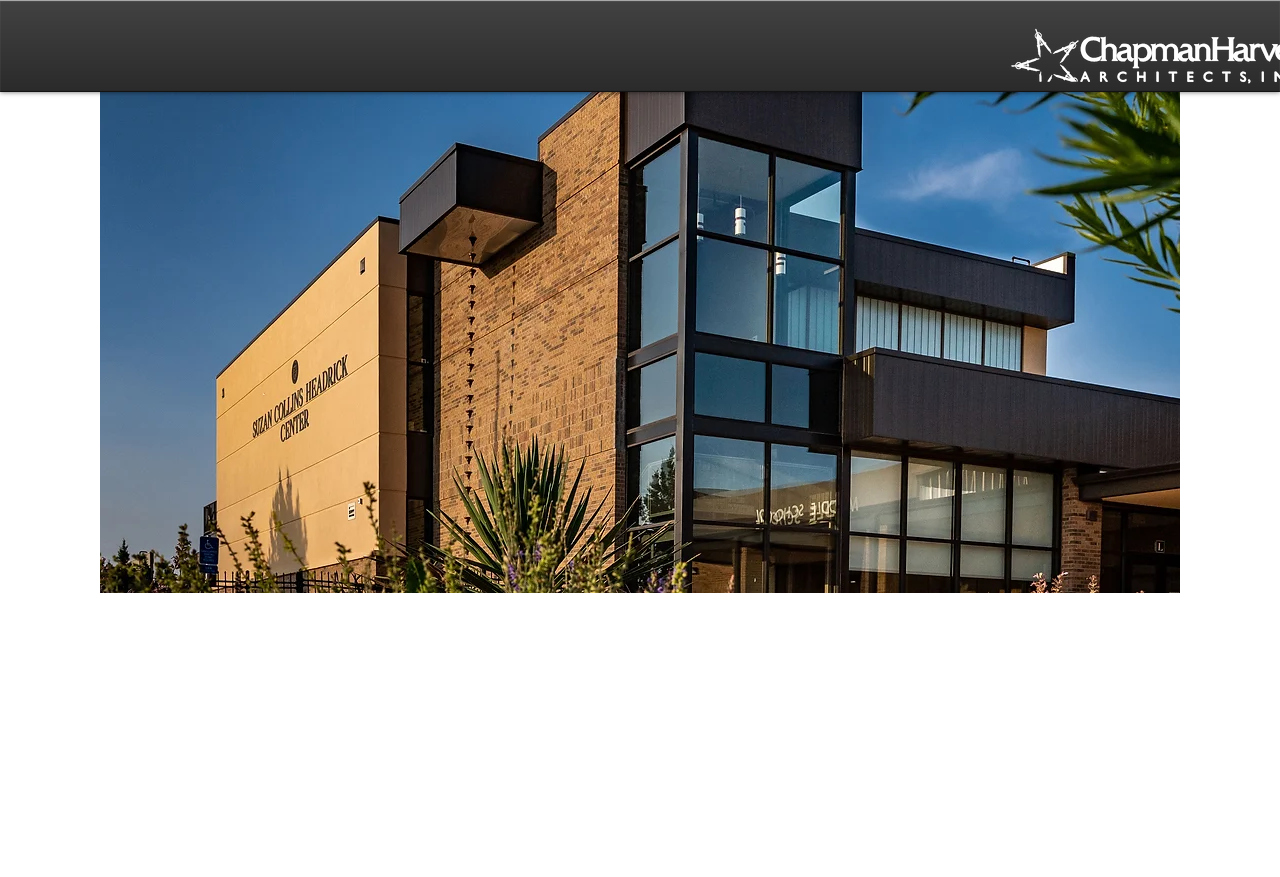Bounding box coordinates are specified in the format (top-left x, top-left y, bottom-right x, bottom-right y). All values are floating point numbers bounded between 0 and 1. Please provide the bounding box coordinate of the region this sentence describes: IN PROGRESS

[0.223, 0.072, 0.328, 0.105]